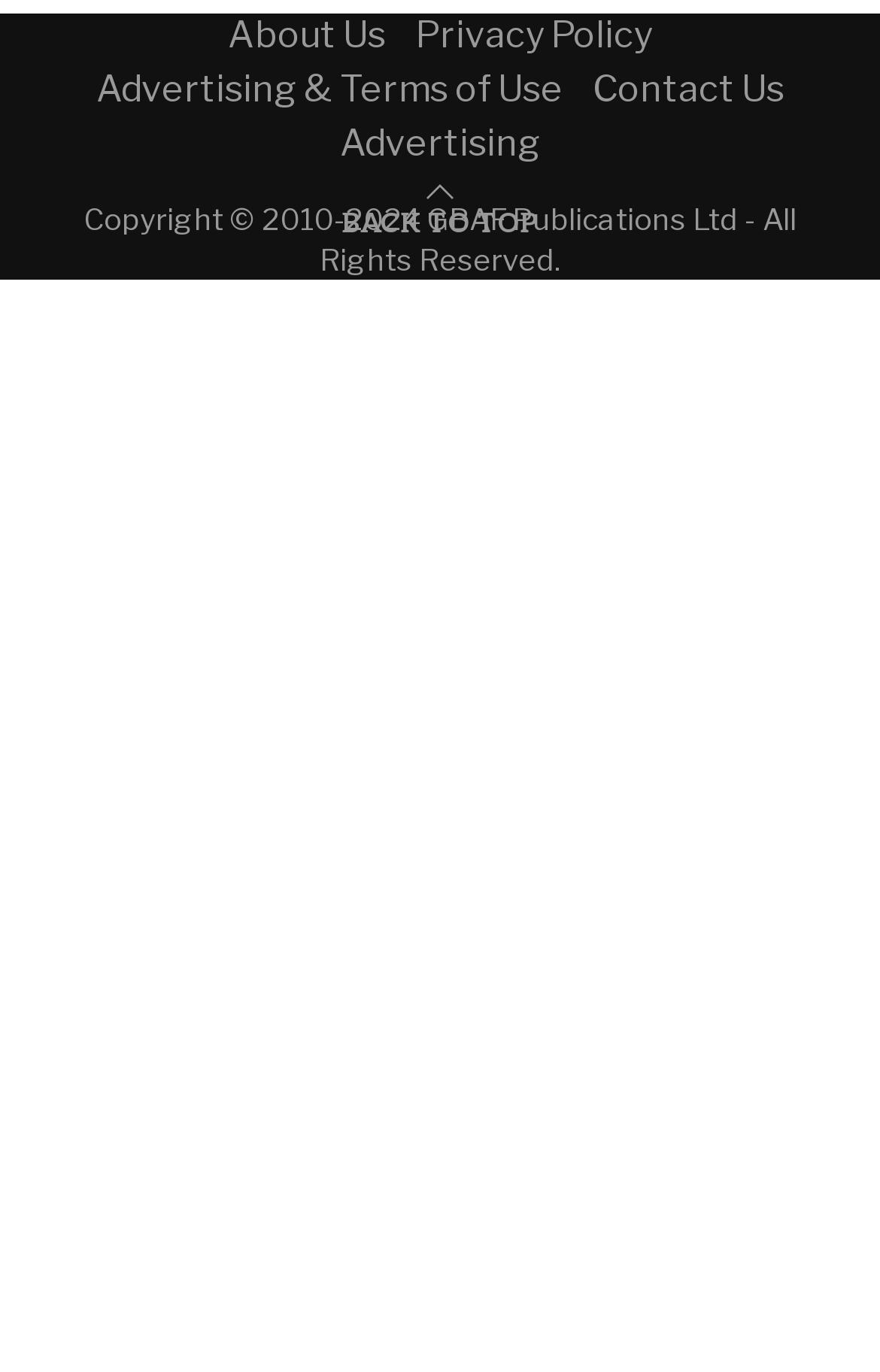What is the purpose of the link at the bottom left?
Examine the webpage screenshot and provide an in-depth answer to the question.

The link at the bottom left has the text 'Go to top' and 'BACK TO TOP' which suggests that it is used to navigate back to the top of the webpage.